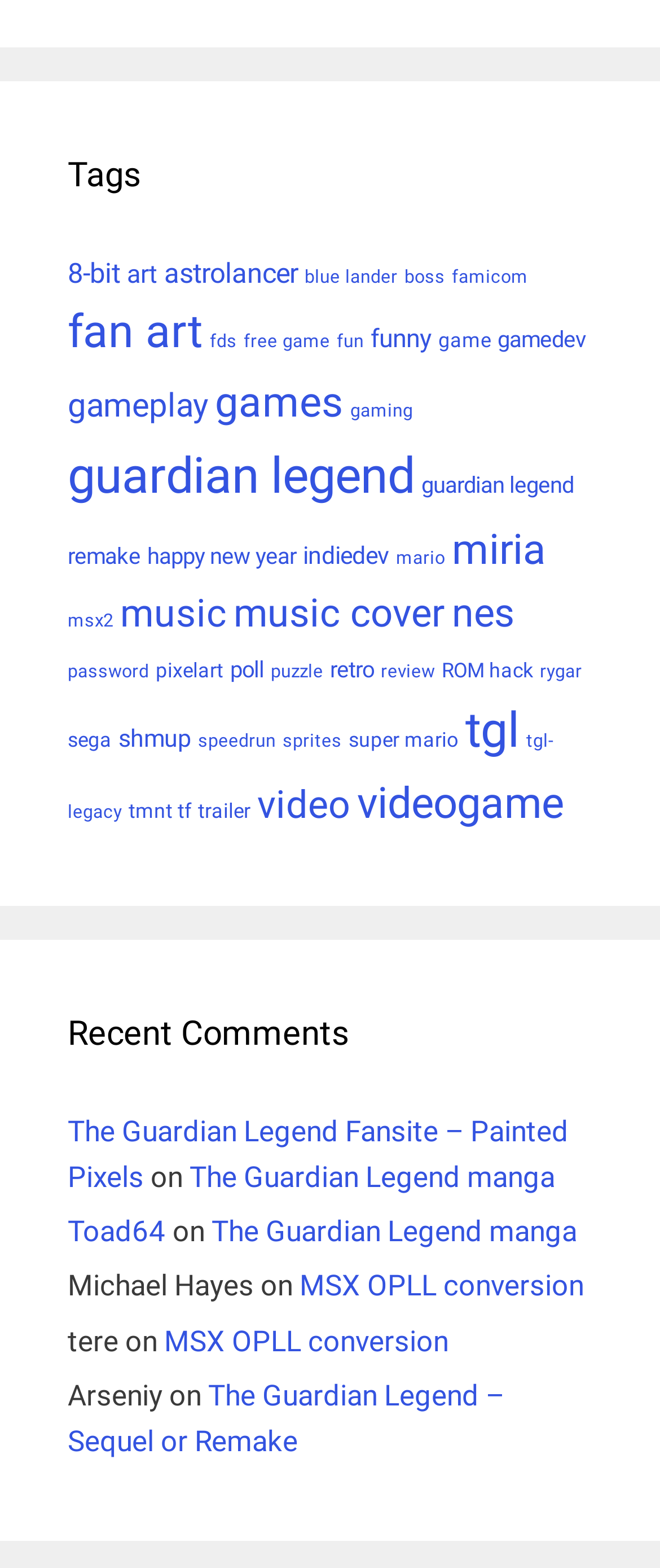Determine the coordinates of the bounding box that should be clicked to complete the instruction: "Click on the '8-bit' tag". The coordinates should be represented by four float numbers between 0 and 1: [left, top, right, bottom].

[0.103, 0.164, 0.182, 0.185]